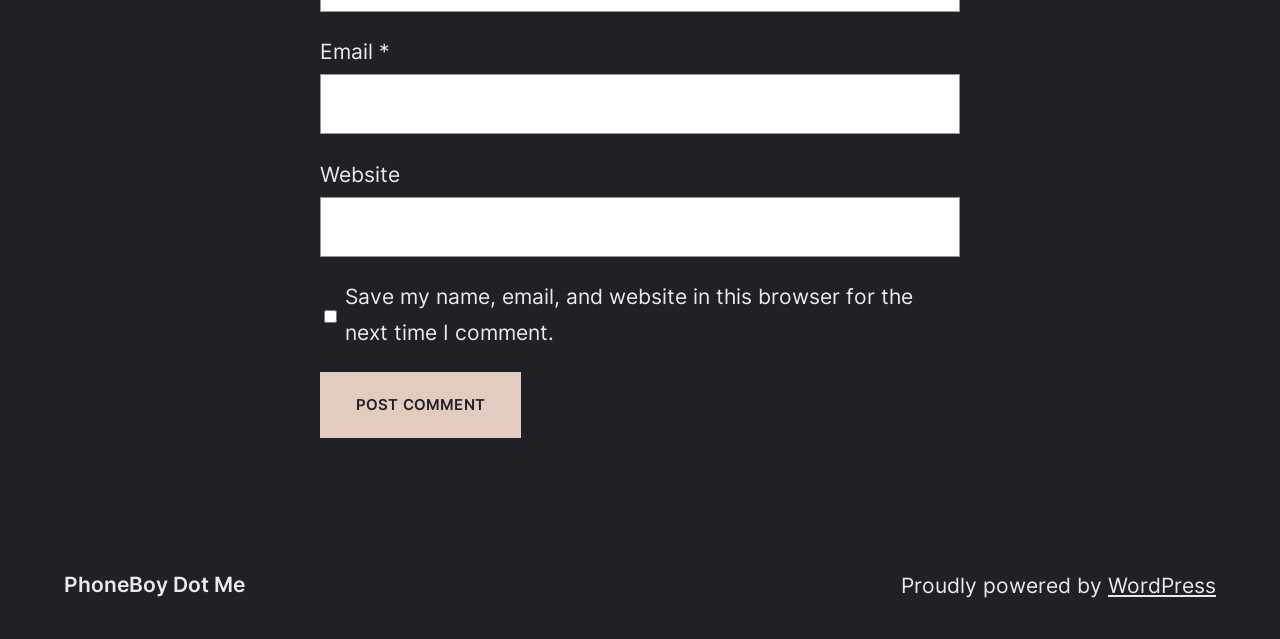Based on what you see in the screenshot, provide a thorough answer to this question: What is the purpose of the checkbox?

The checkbox has a description 'Save my name, email, and website in this browser for the next time I comment.' which suggests that its purpose is to save the user's comment information for future use.